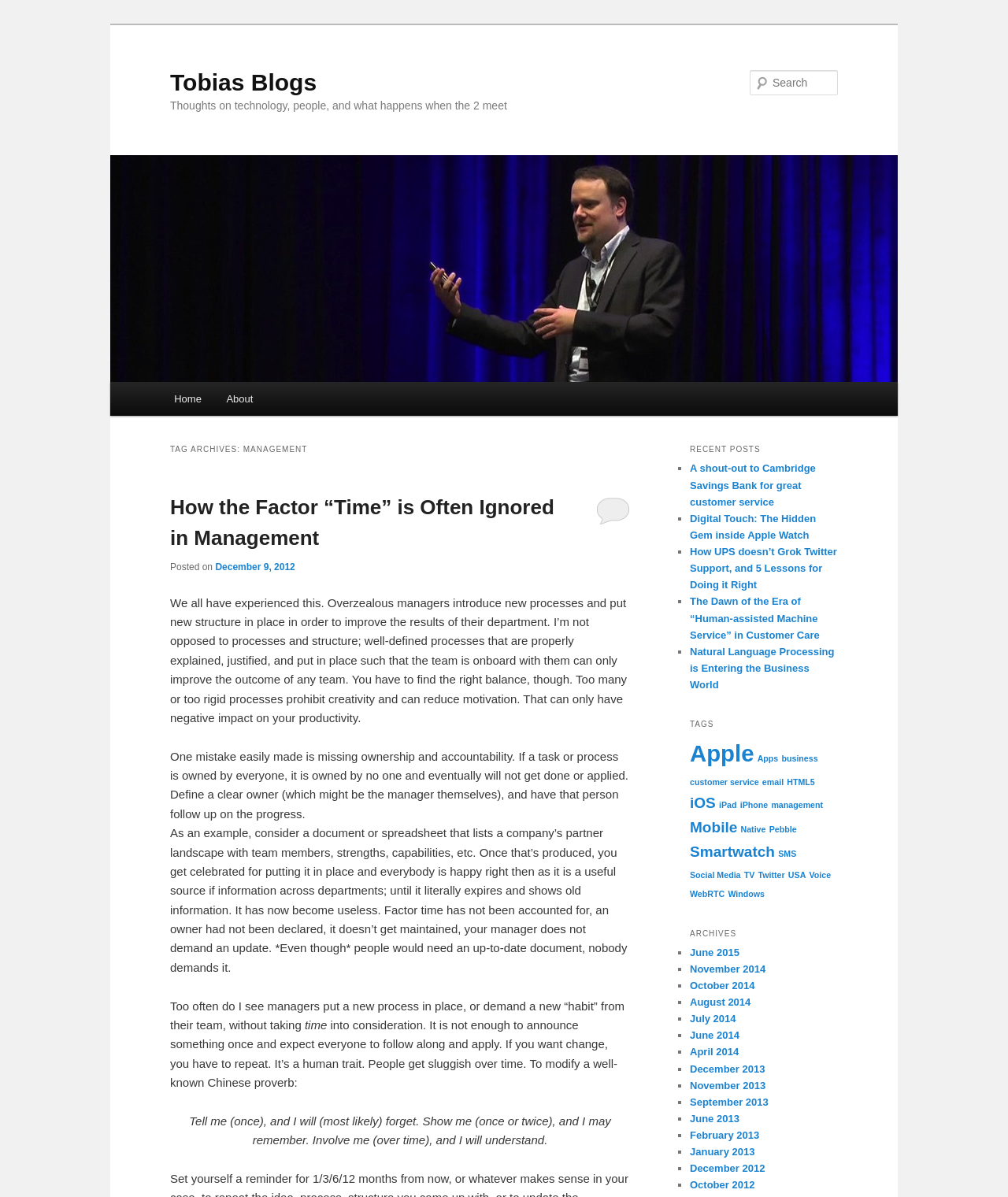Answer the question with a brief word or phrase:
How many recent posts are listed?

5